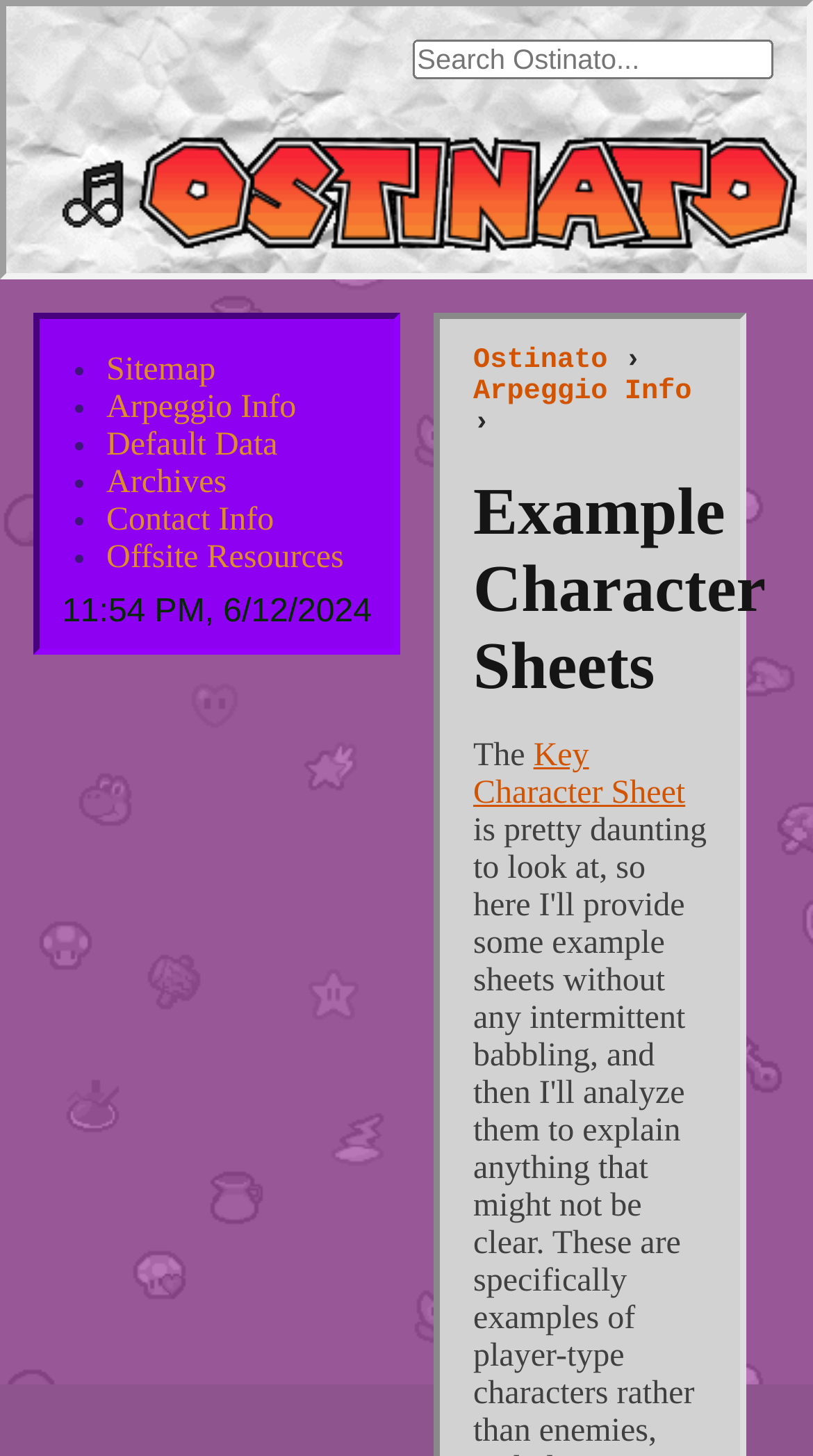Please predict the bounding box coordinates (top-left x, top-left y, bottom-right x, bottom-right y) for the UI element in the screenshot that fits the description: Archives

[0.131, 0.319, 0.279, 0.344]